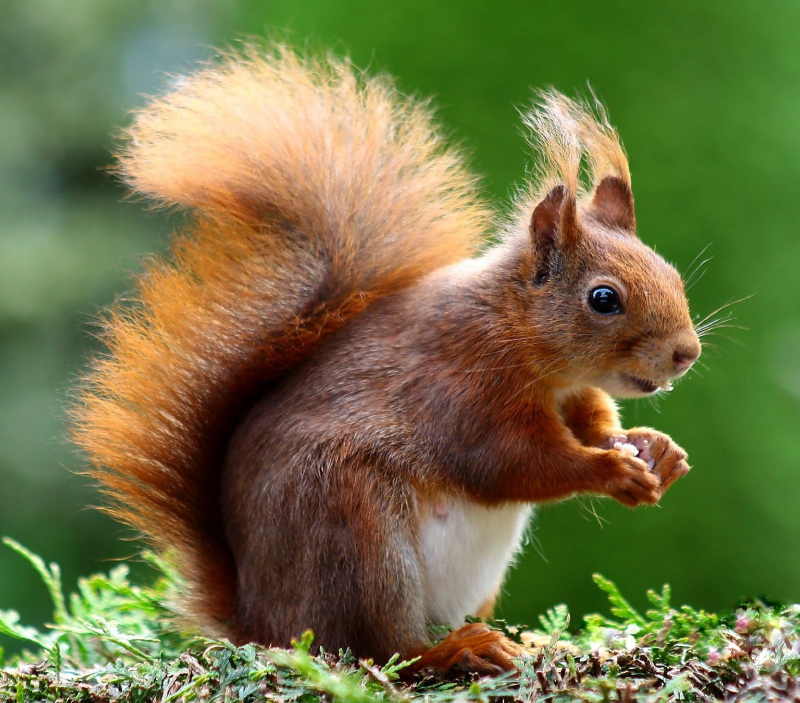Create a detailed narrative that captures the essence of the image.

The image features a charming squirrel, showcasing its rich, reddish-brown fur and bushy tail, which is characteristic of the species. The squirrel is poised in a natural setting, sitting on its hind legs while holding a small food item, likely a nut, in its front paws. Its bright, expressive eyes and alert posture suggest curiosity and an awareness of its surroundings. The background is beautifully blurred, emphasizing the squirrel while hinting at a lush, green environment. This depiction highlights the agility and adaptability of squirrels, reinforcing their status as omnivorous creatures known for their diverse diet beyond just nuts.